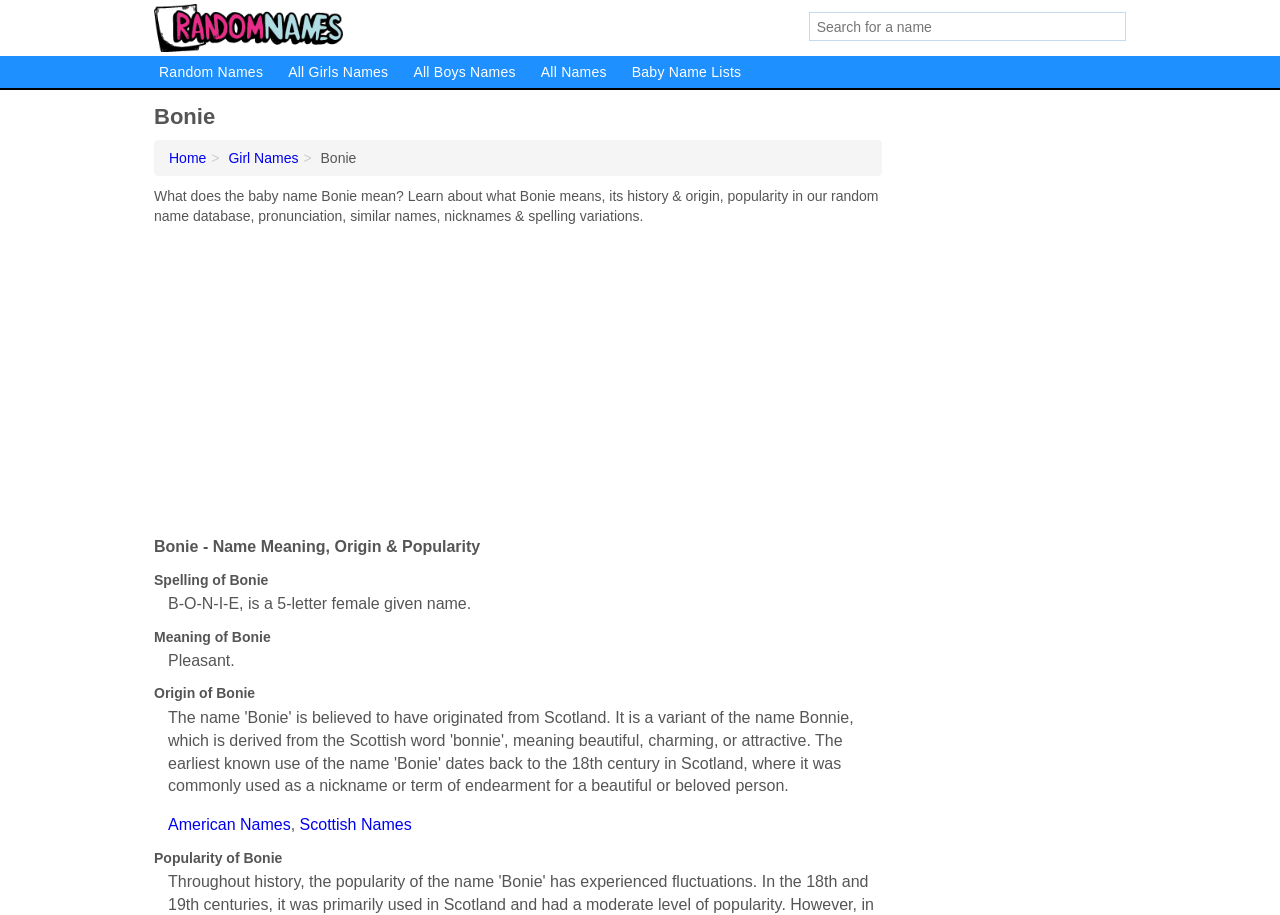From the element description: "name="t" placeholder="Search for a name"", extract the bounding box coordinates of the UI element. The coordinates should be expressed as four float numbers between 0 and 1, in the order [left, top, right, bottom].

[0.632, 0.013, 0.88, 0.045]